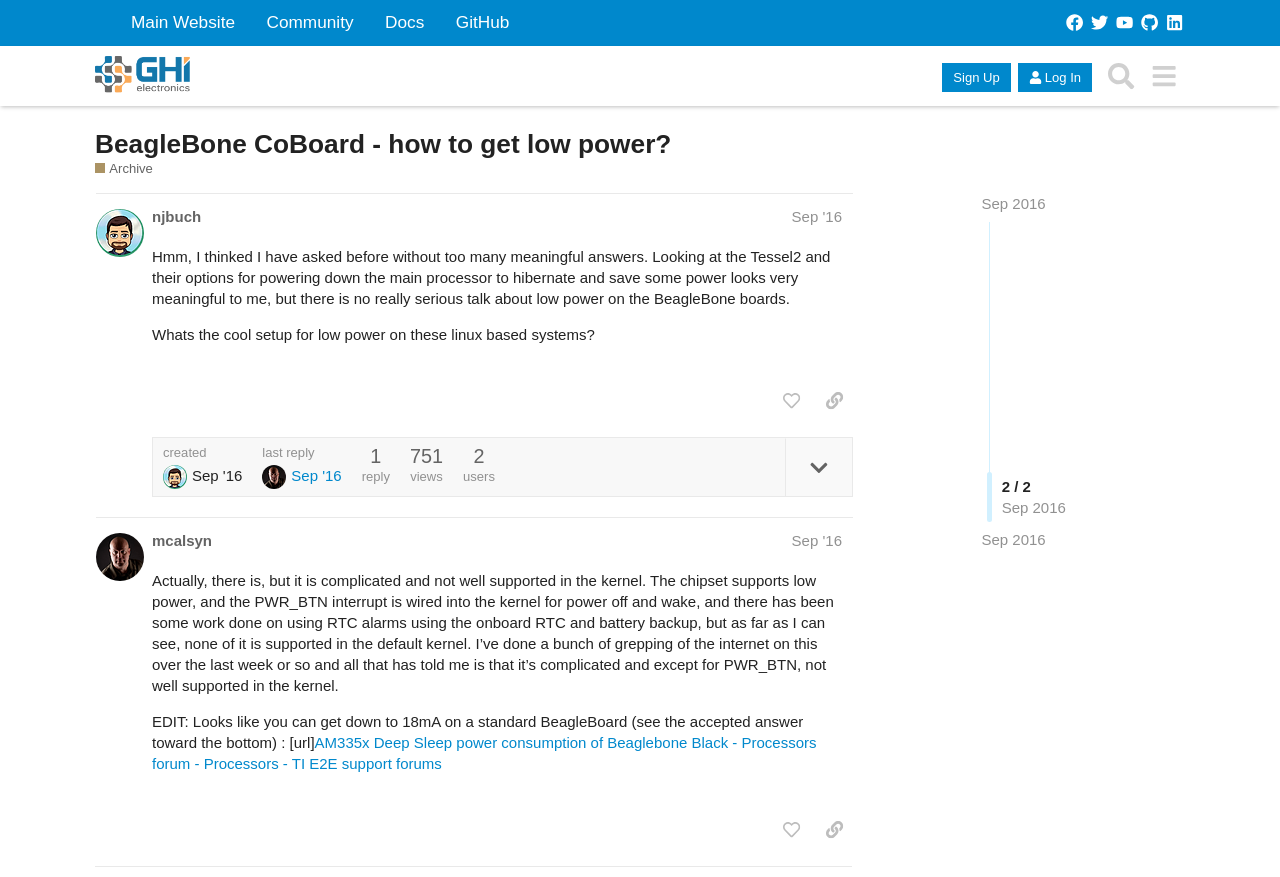How many posts are there in this topic?
Answer the question with detailed information derived from the image.

I counted the number of regions with the class 'post' and found that there are two, which suggests that there are two posts in this topic.